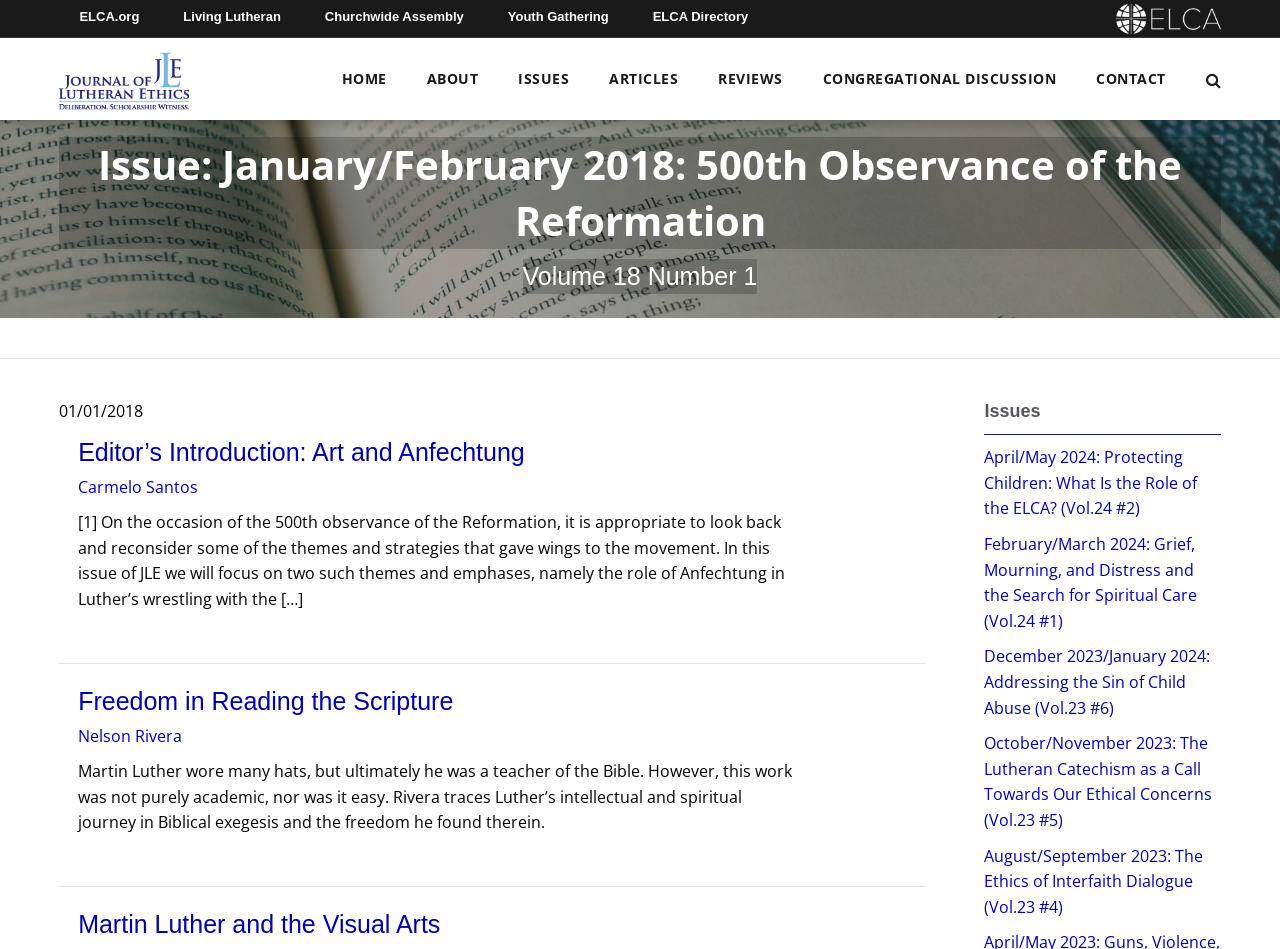How many links are there in the top navigation menu? Please answer the question using a single word or phrase based on the image.

7